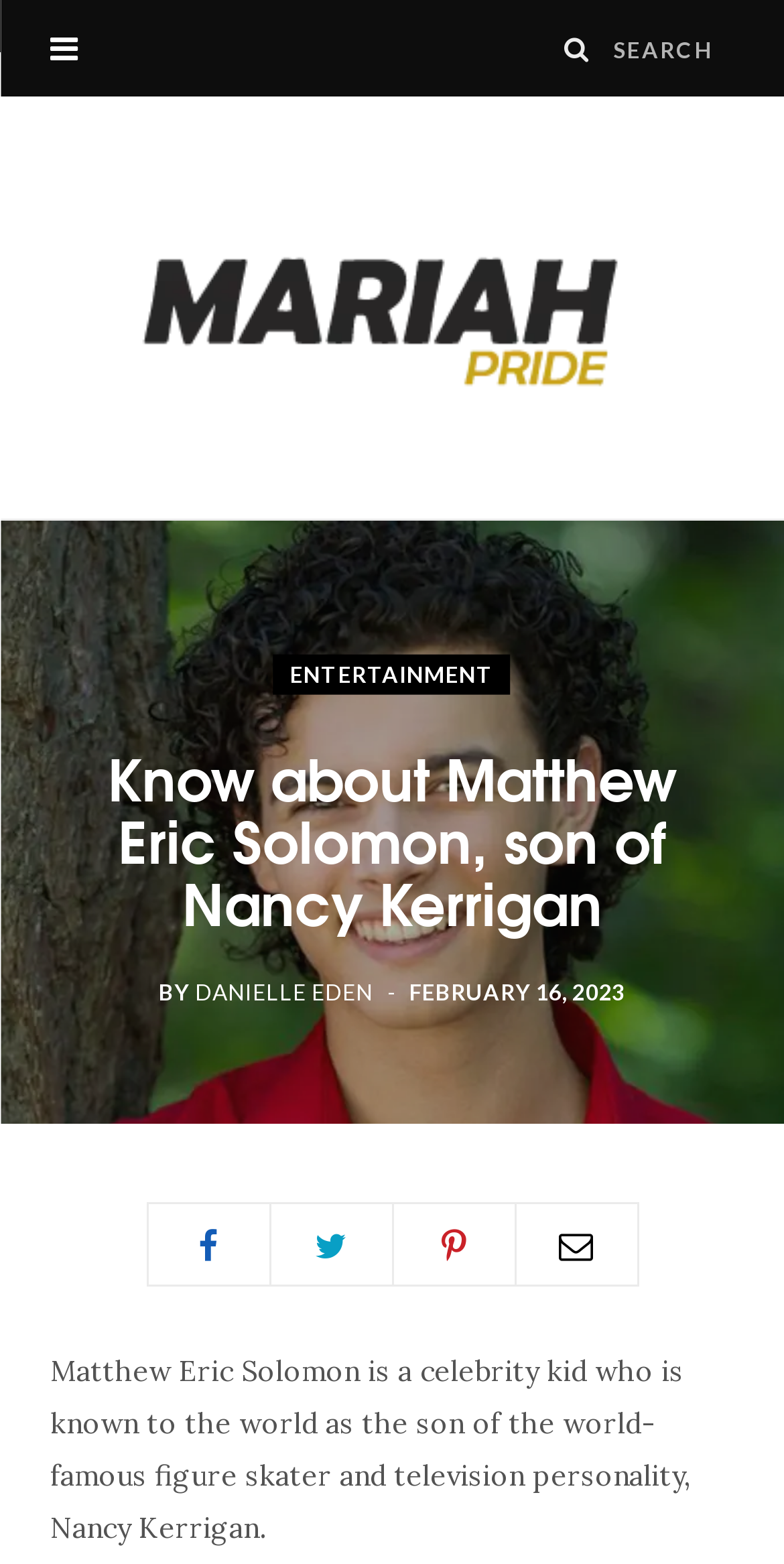Find the bounding box coordinates of the element's region that should be clicked in order to follow the given instruction: "Search for something". The coordinates should consist of four float numbers between 0 and 1, i.e., [left, top, right, bottom].

[0.782, 0.011, 0.936, 0.052]